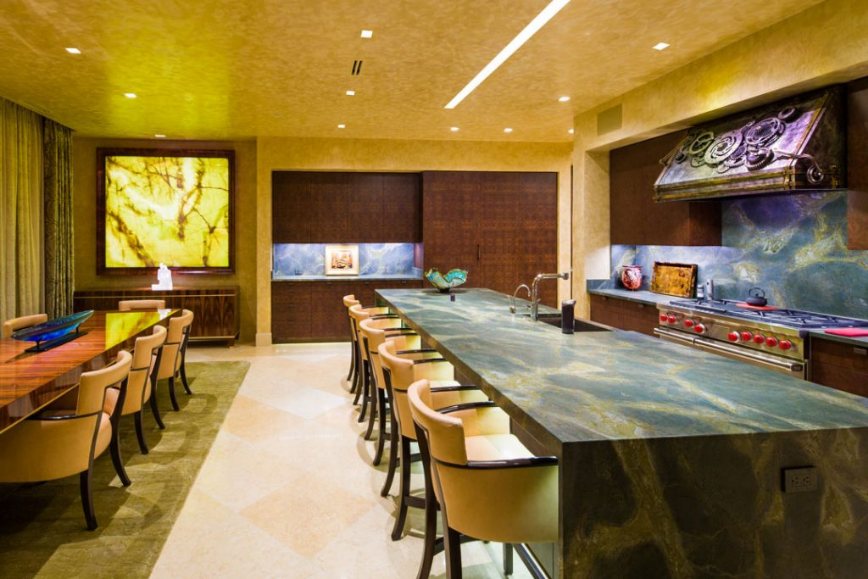Using details from the image, please answer the following question comprehensively:
What is the focal point of the kitchen space?

According to the caption, the 'beautifully crafted range hood' serves as a focal point in the kitchen space, drawing attention to itself.